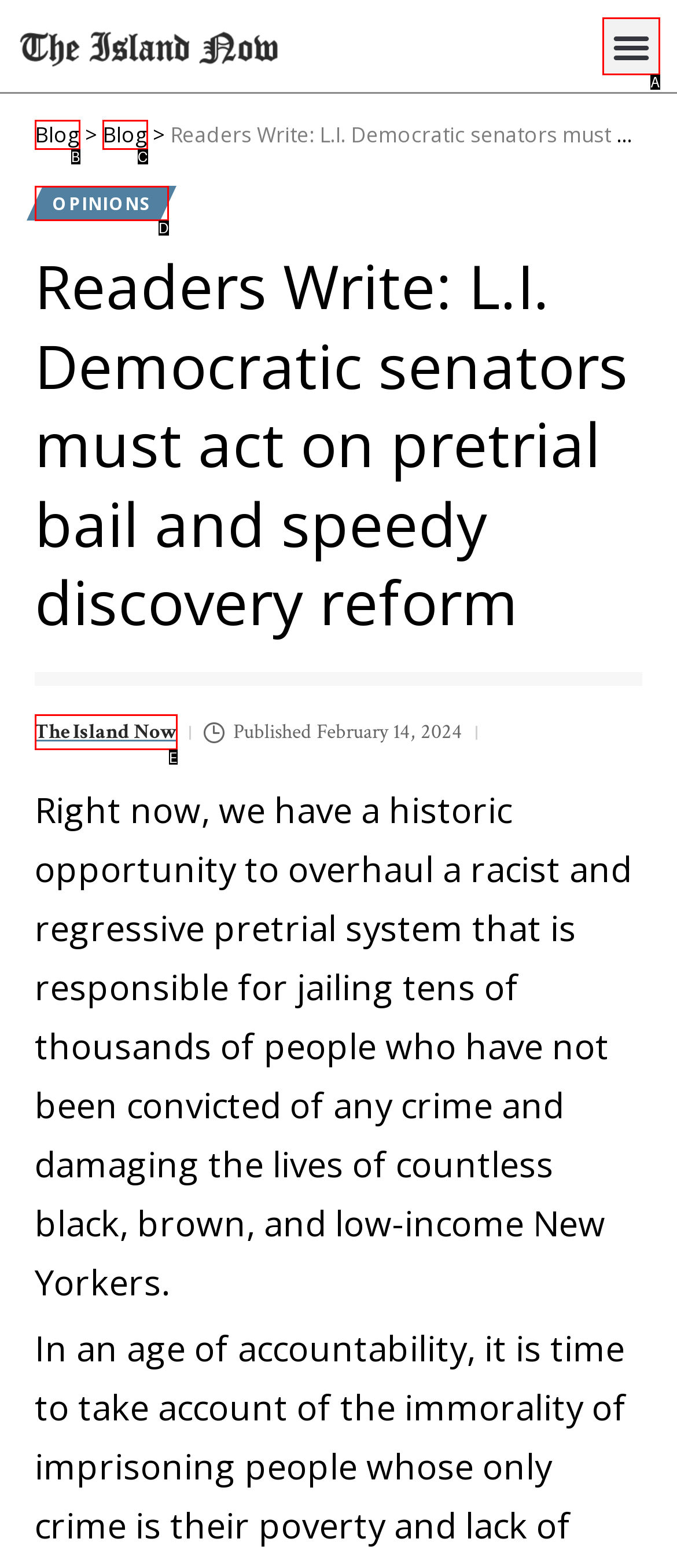Choose the letter that best represents the description: Menu. Answer with the letter of the selected choice directly.

A